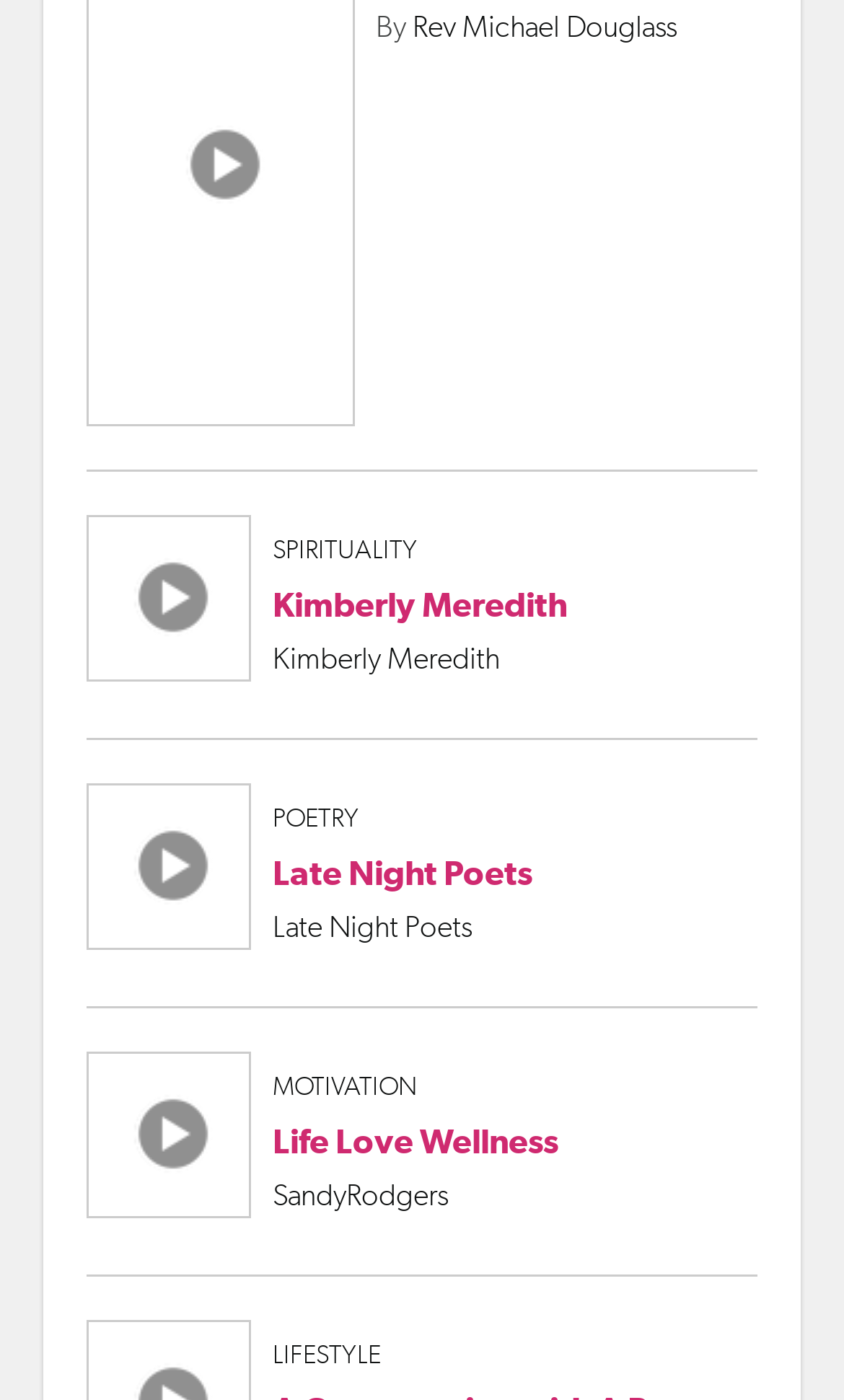What is the category of Rev Michael Douglass?
Look at the image and respond with a single word or a short phrase.

SPIRITUALITY